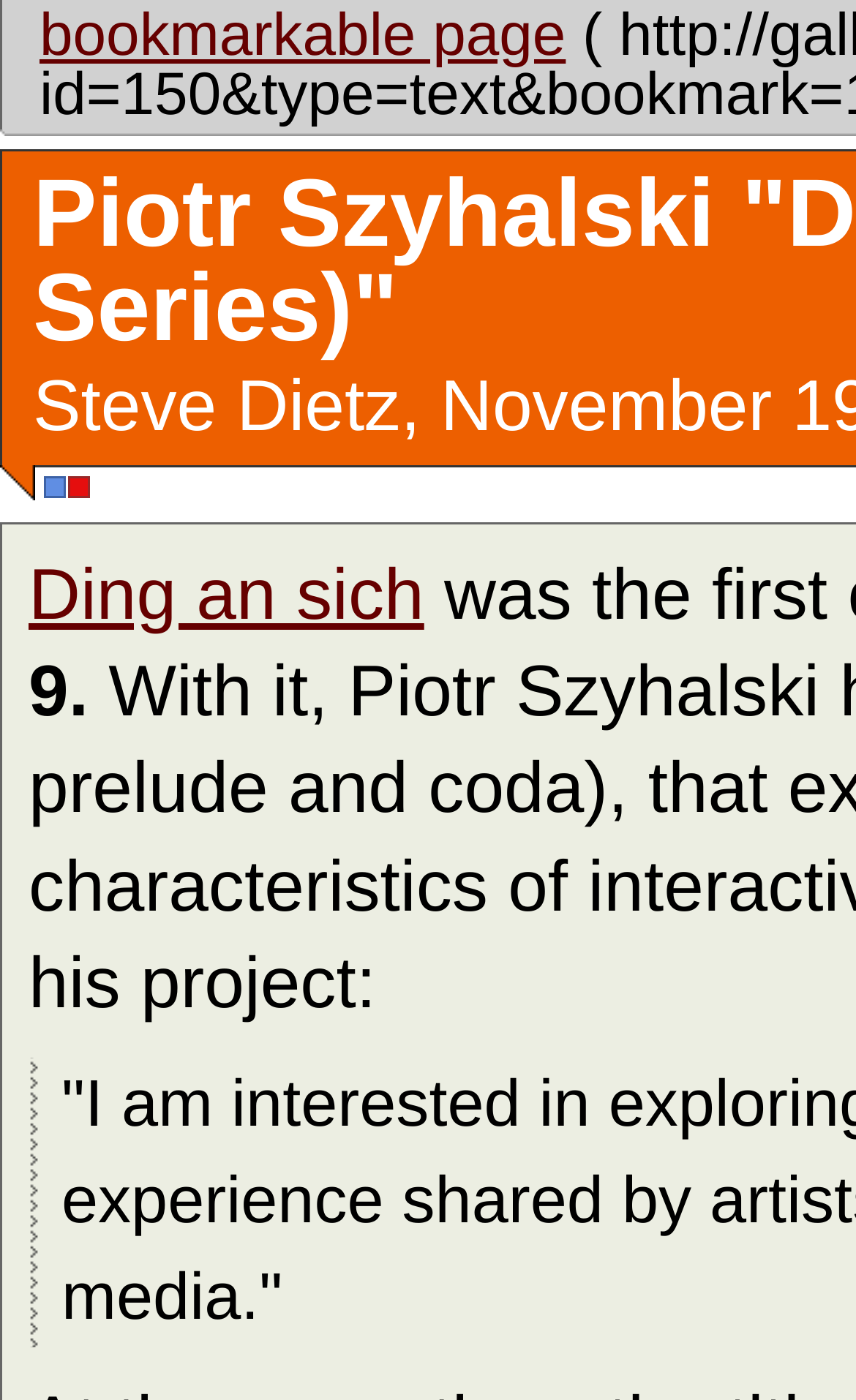Please give a succinct answer using a single word or phrase:
What is the text of the link below the table?

Ding an sich